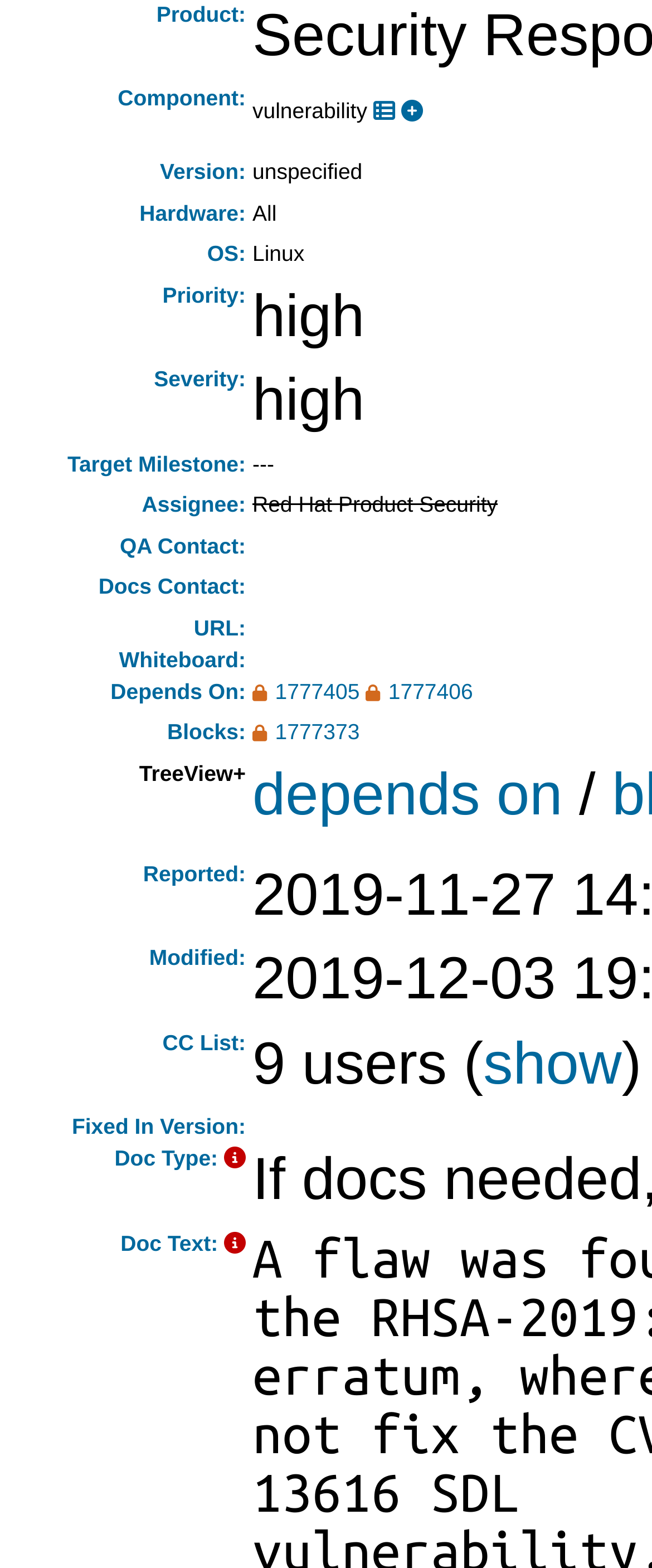For the element described, predict the bounding box coordinates as (top-left x, top-left y, bottom-right x, bottom-right y). All values should be between 0 and 1. Element description: Assignee:

[0.218, 0.314, 0.377, 0.33]